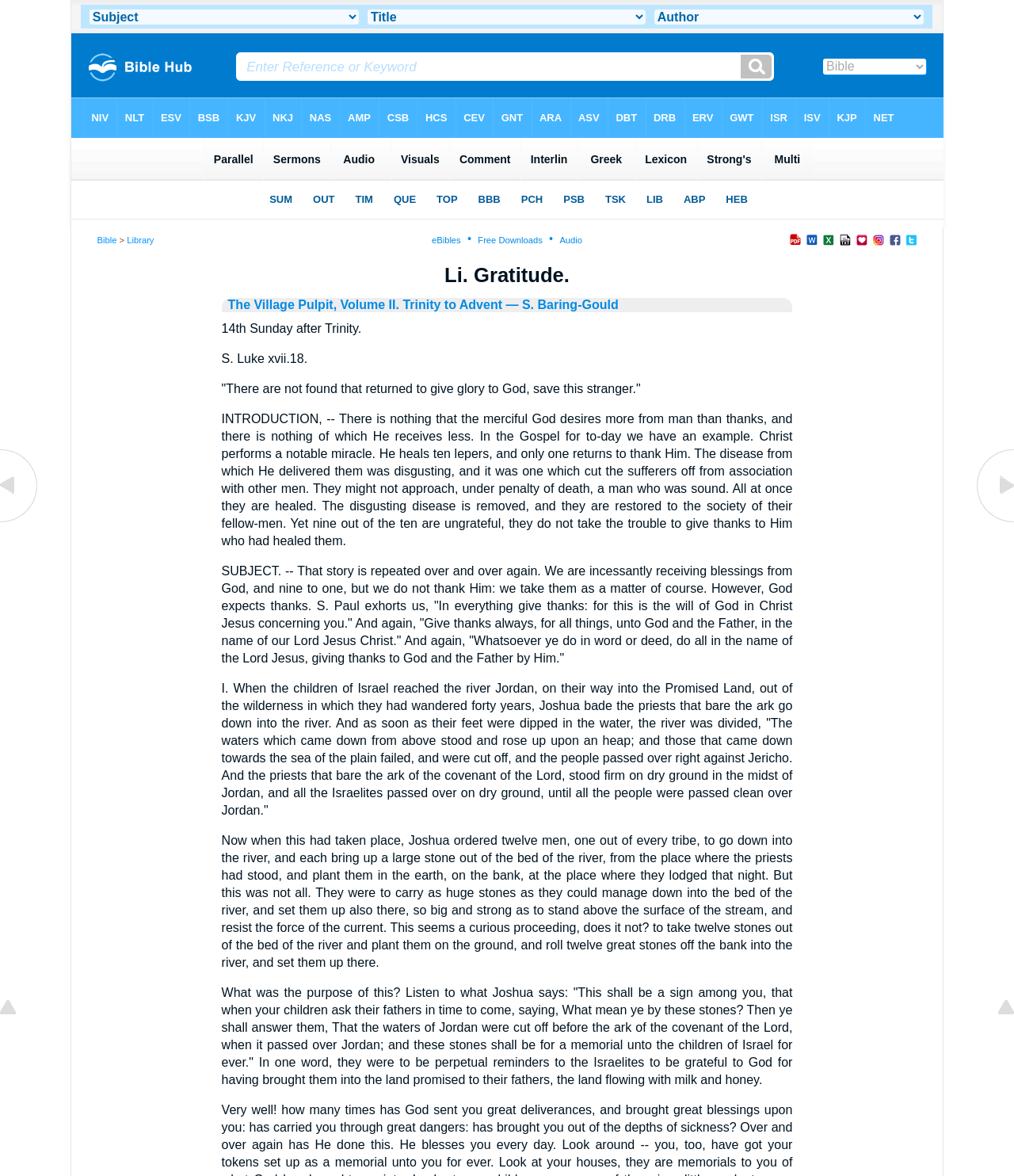Please find the bounding box coordinates of the element that must be clicked to perform the given instruction: "Click on 'l zeal'". The coordinates should be four float numbers from 0 to 1, i.e., [left, top, right, bottom].

[0.0, 0.437, 0.039, 0.449]